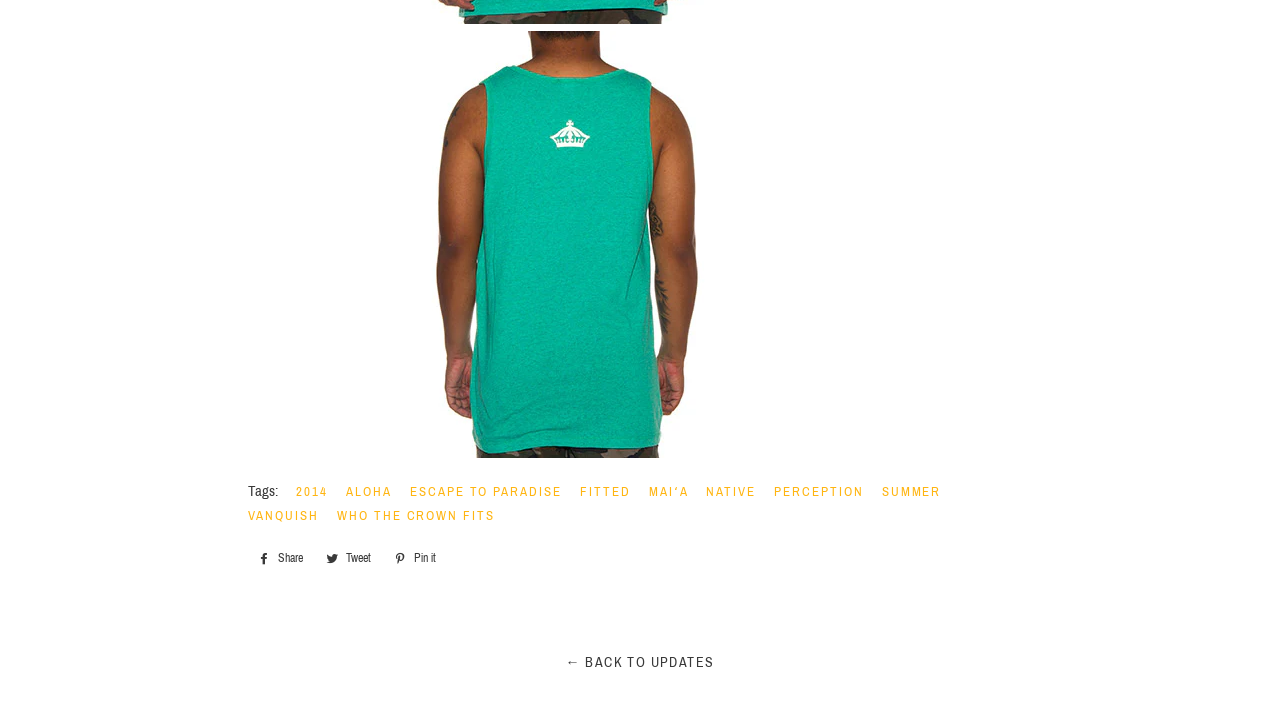What is the text above the links '2014', 'ALOHA', etc.?
Using the visual information from the image, give a one-word or short-phrase answer.

Tags: